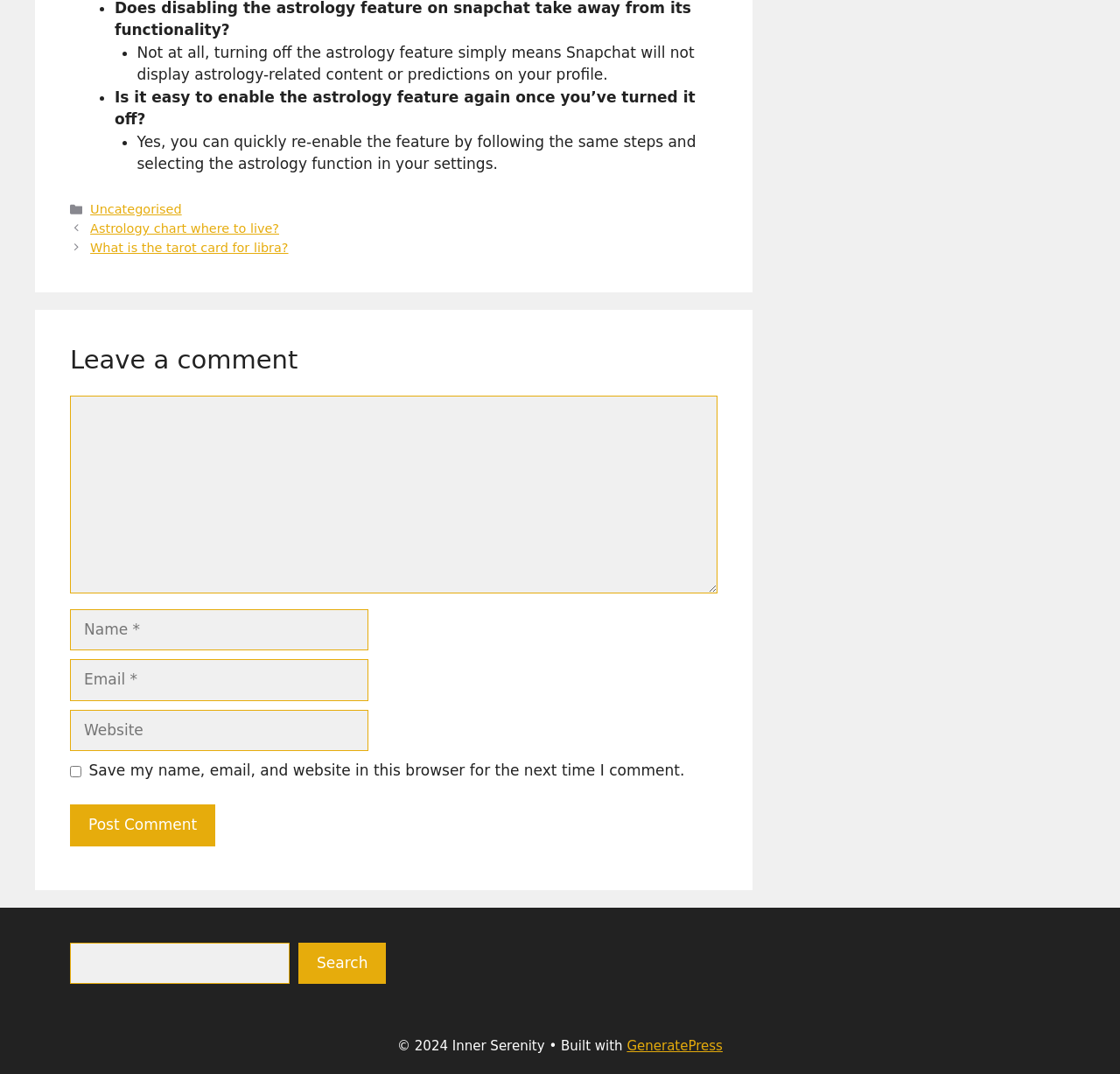Pinpoint the bounding box coordinates of the clickable element needed to complete the instruction: "Post a comment". The coordinates should be provided as four float numbers between 0 and 1: [left, top, right, bottom].

[0.062, 0.749, 0.192, 0.788]